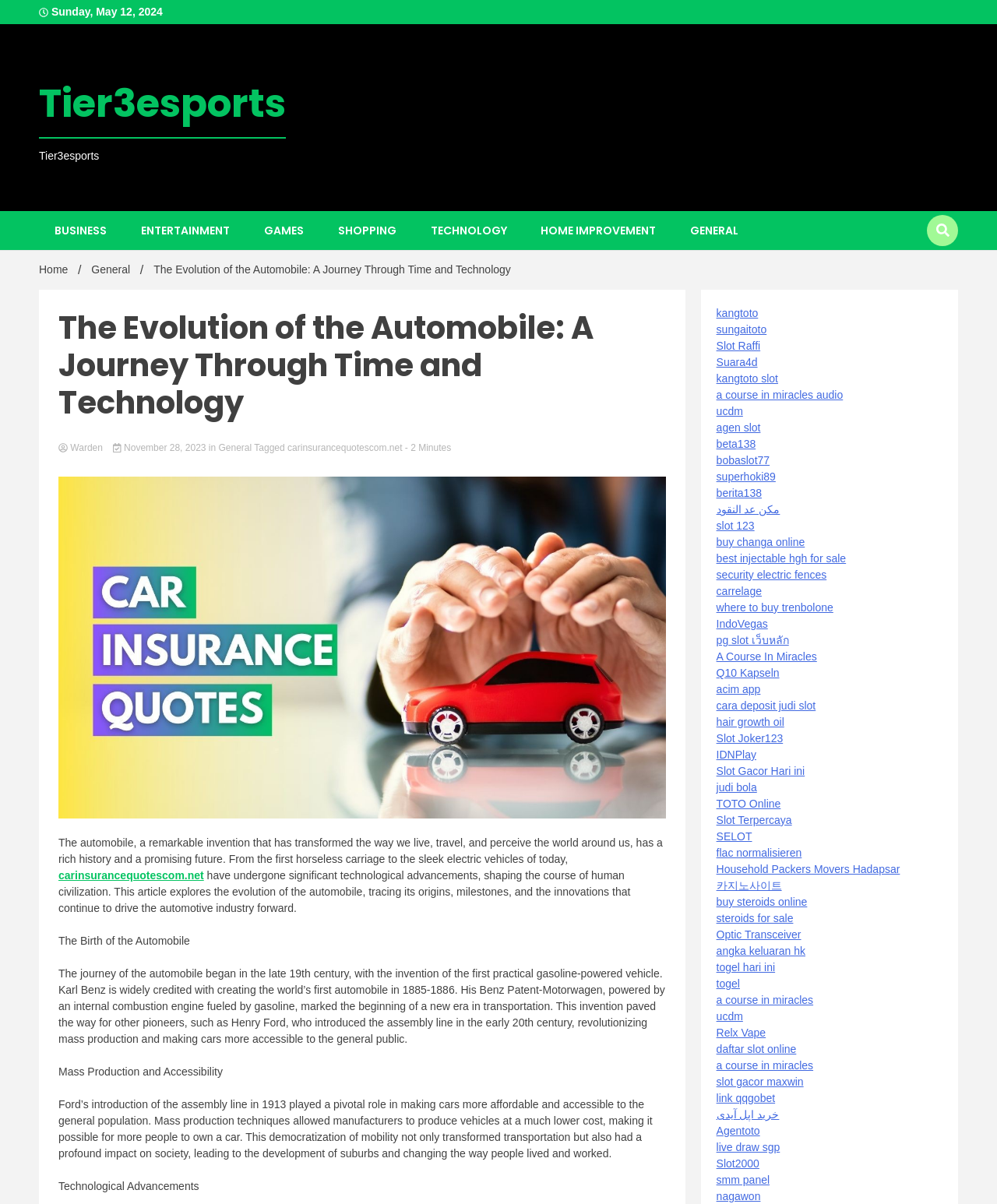Using the element description provided, determine the bounding box coordinates in the format (top-left x, top-left y, bottom-right x, bottom-right y). Ensure that all values are floating point numbers between 0 and 1. Element description: Relx Vape

[0.718, 0.853, 0.768, 0.863]